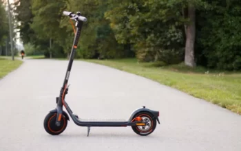Use a single word or phrase to answer the question:
What type of atmosphere is created by the trees?

serene